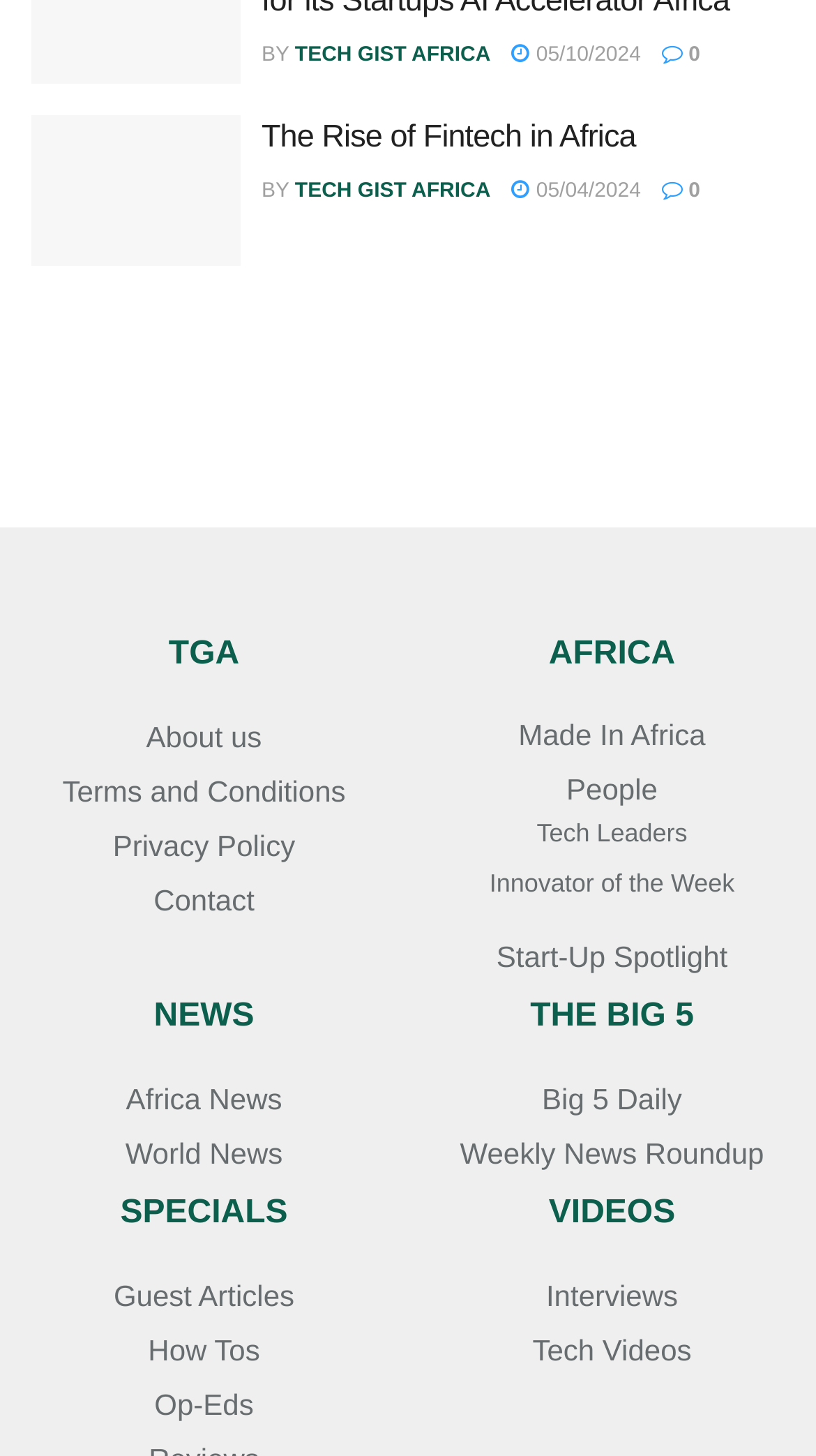Please find the bounding box coordinates of the element's region to be clicked to carry out this instruction: "explore The Rise of Fintech in Africa article".

[0.321, 0.082, 0.779, 0.107]